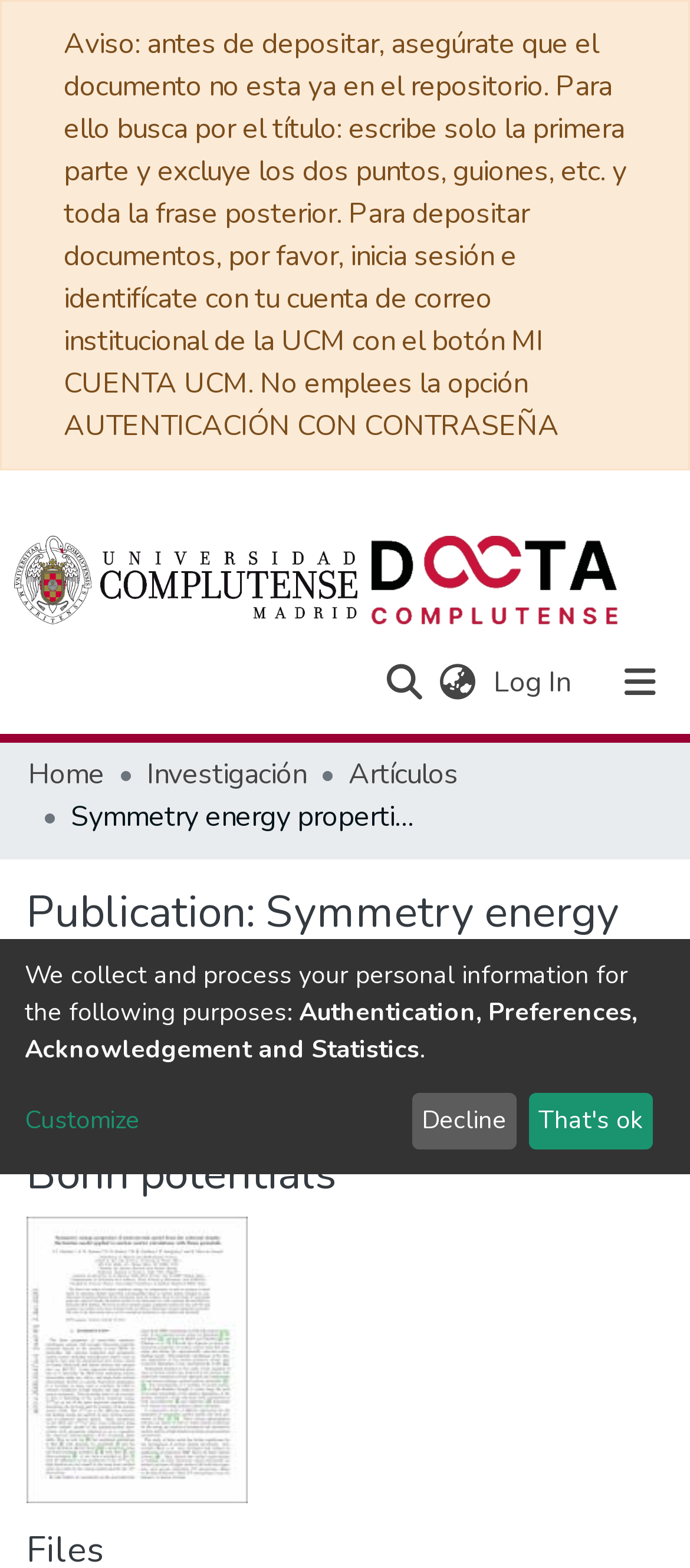What is the purpose of the search bar?
Provide a one-word or short-phrase answer based on the image.

To search the repository